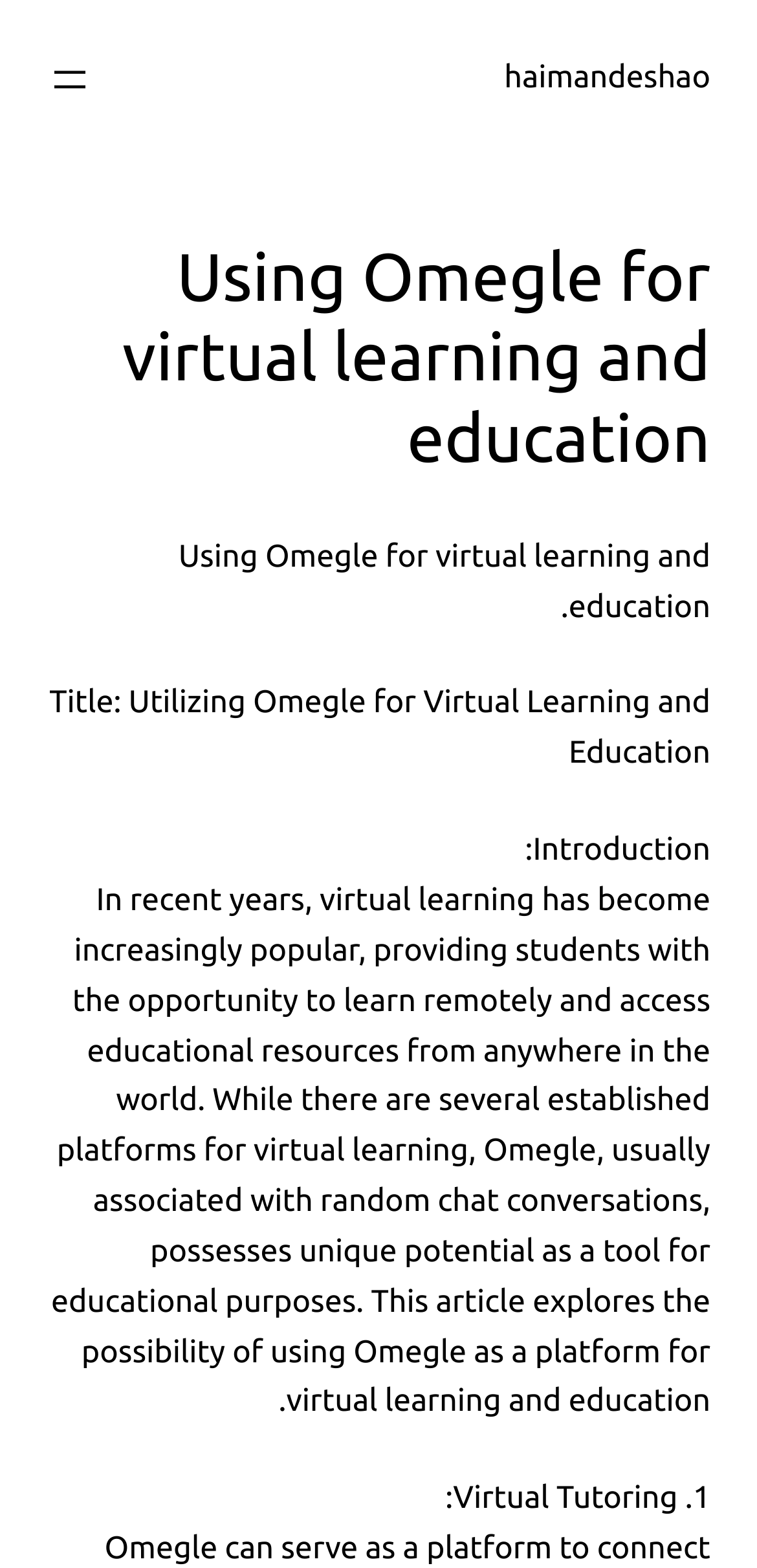What is the first topic discussed in the article?
Can you provide a detailed and comprehensive answer to the question?

The article is structured into sections, with the first section being '1. Virtual Tutoring:', indicating that virtual tutoring is the first topic discussed in the article.